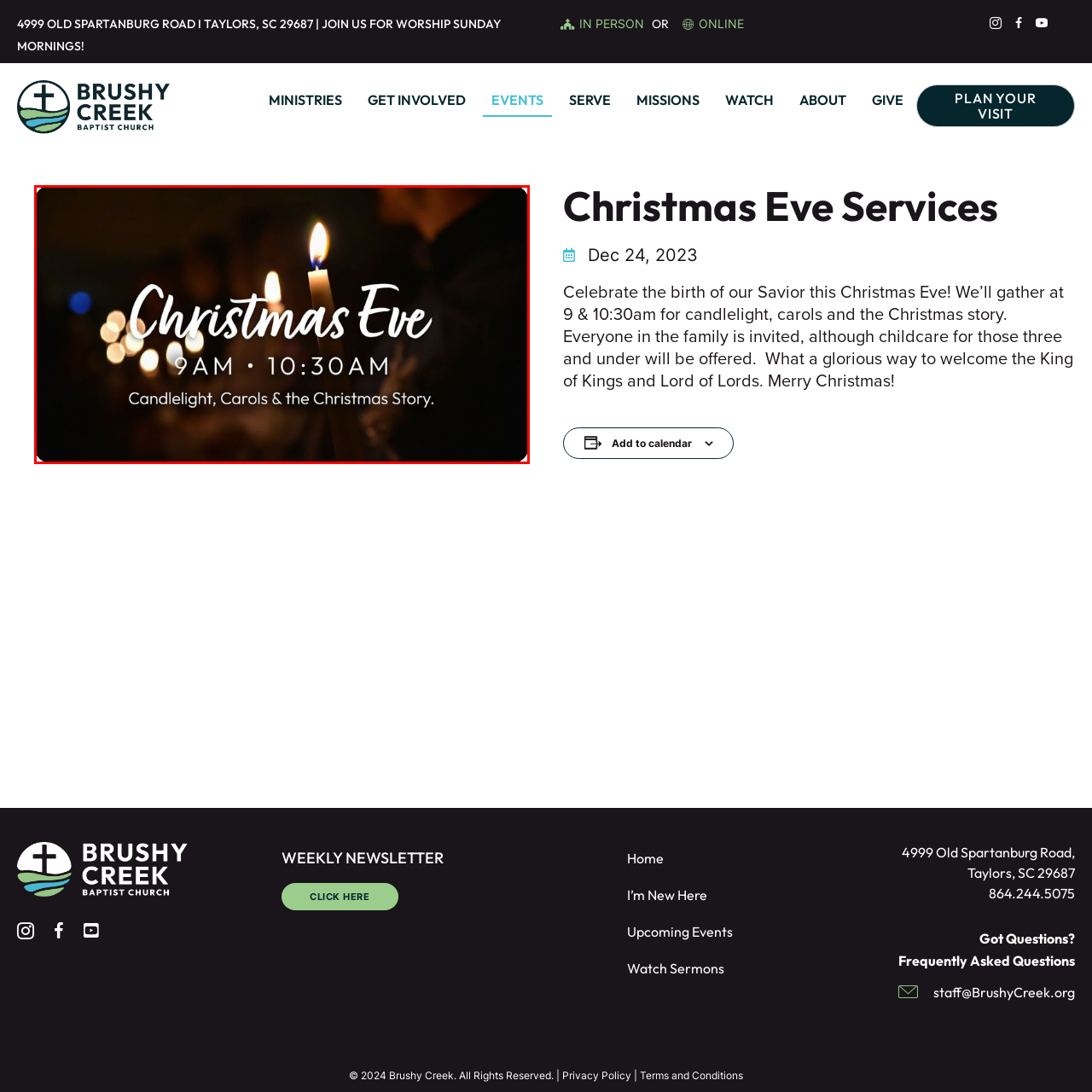What is the essence of the Christmas Eve celebration?
Study the image highlighted with a red bounding box and respond to the question with a detailed answer.

The caption highlights the essence of the celebration as 'Candlelight, Carols & the Christmas Story', which suggests that the event will feature these three key elements to commemorate the birth of Jesus.